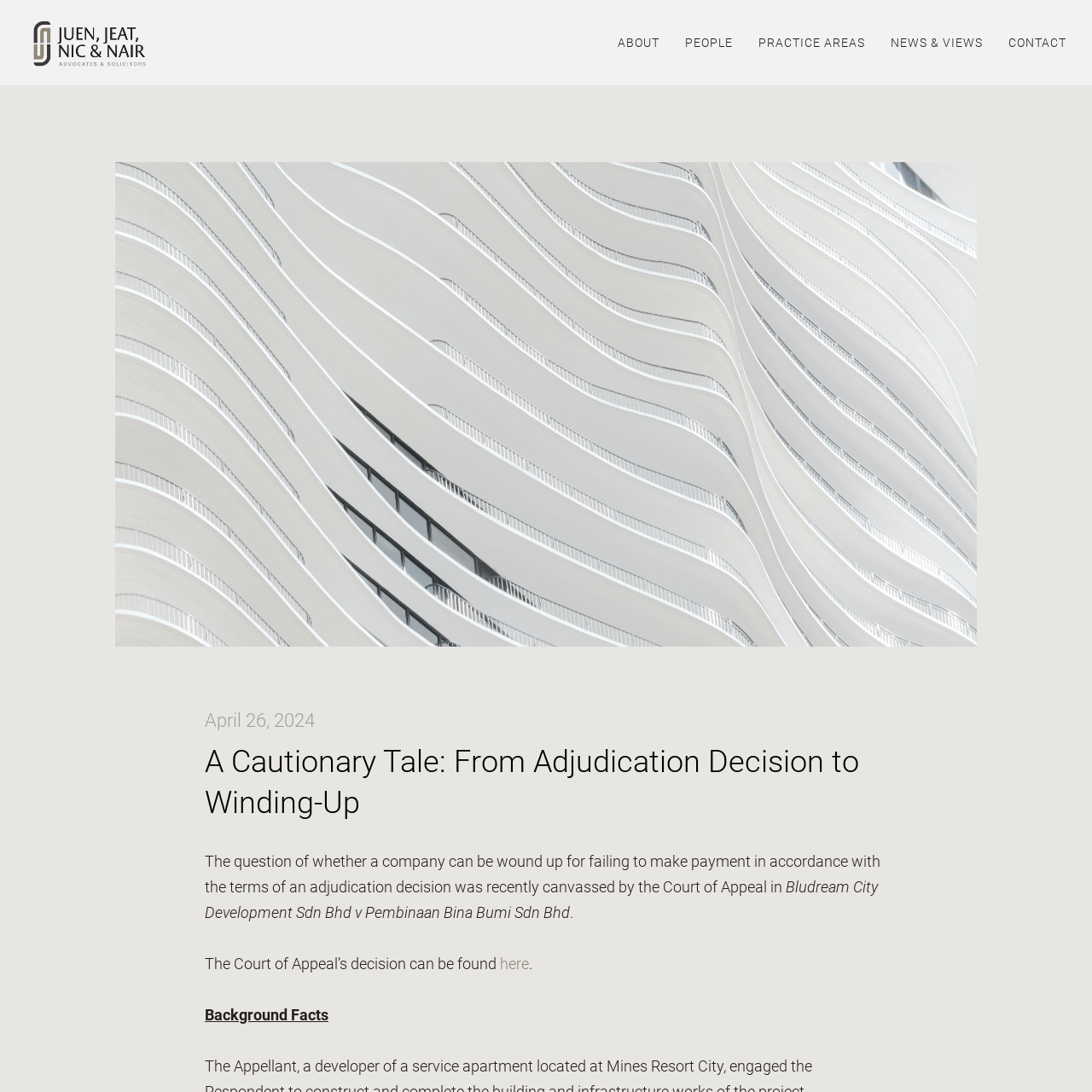Could you indicate the bounding box coordinates of the region to click in order to complete this instruction: "view the featured image".

[0.105, 0.58, 0.895, 0.595]